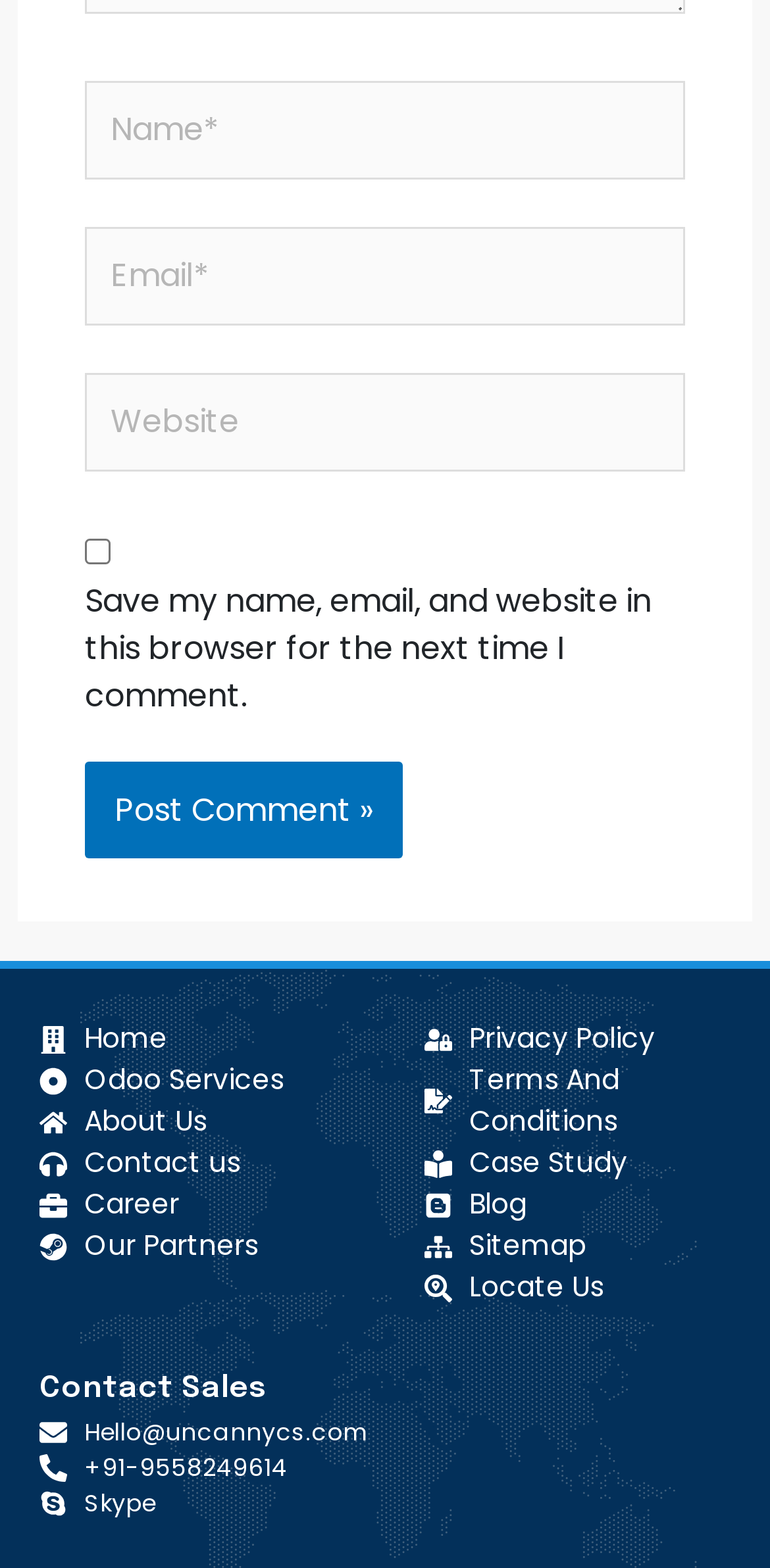Using the information in the image, could you please answer the following question in detail:
What is the contact email address?

The contact email address is provided at the bottom of the page, along with other contact information such as phone number and Skype ID.